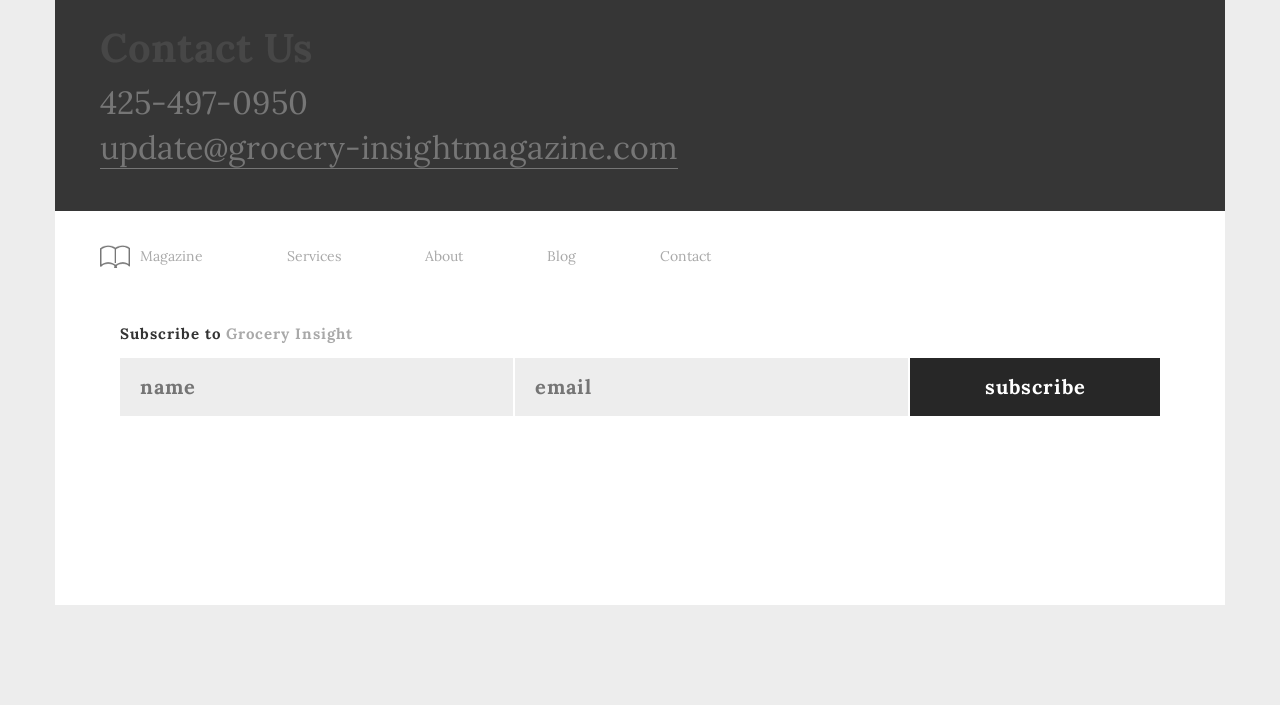What is required to subscribe to Grocery Insight?
Please look at the screenshot and answer in one word or a short phrase.

Name and Email